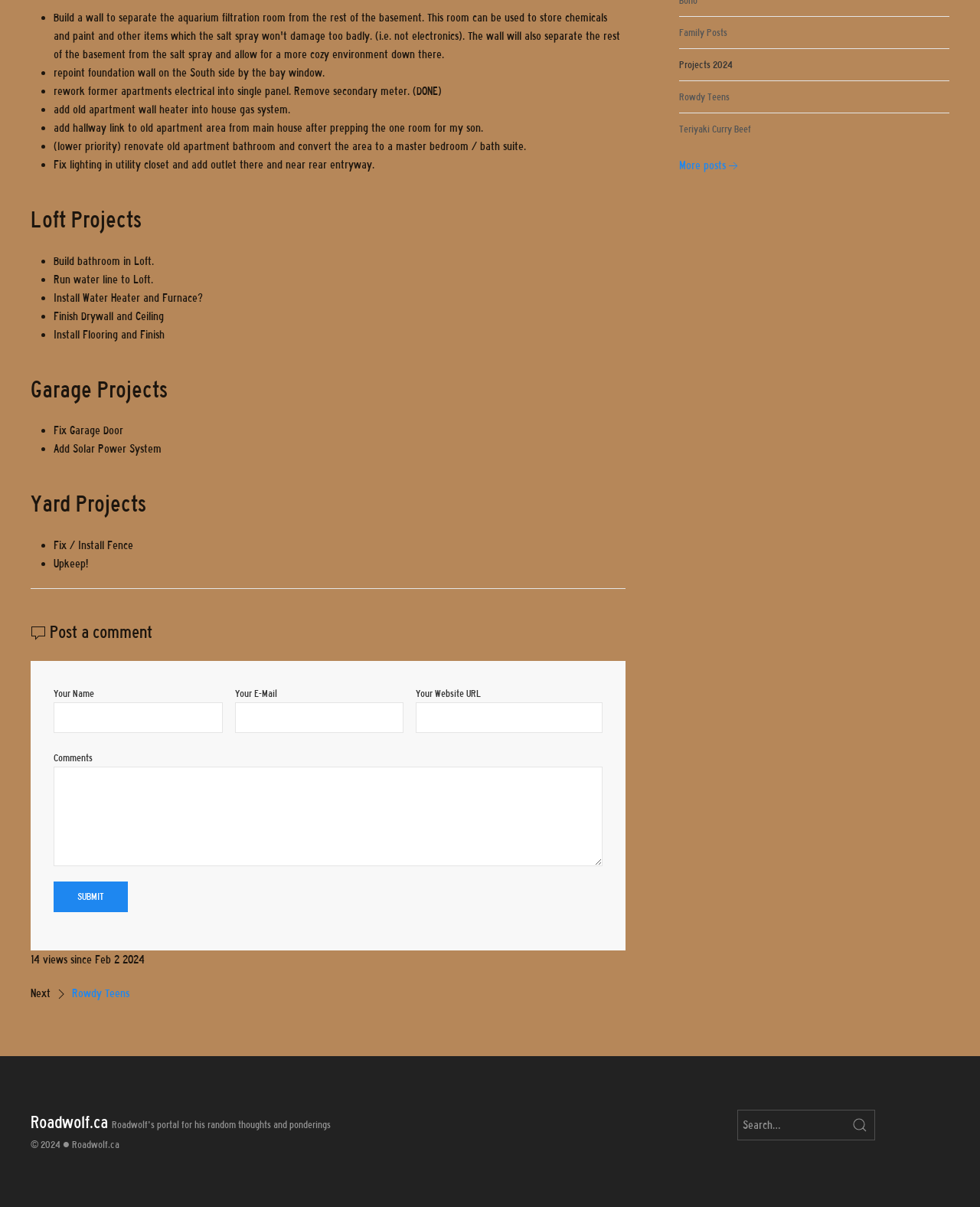Find the bounding box coordinates for the UI element that matches this description: "name="q" placeholder="Search…"".

[0.752, 0.919, 0.893, 0.945]